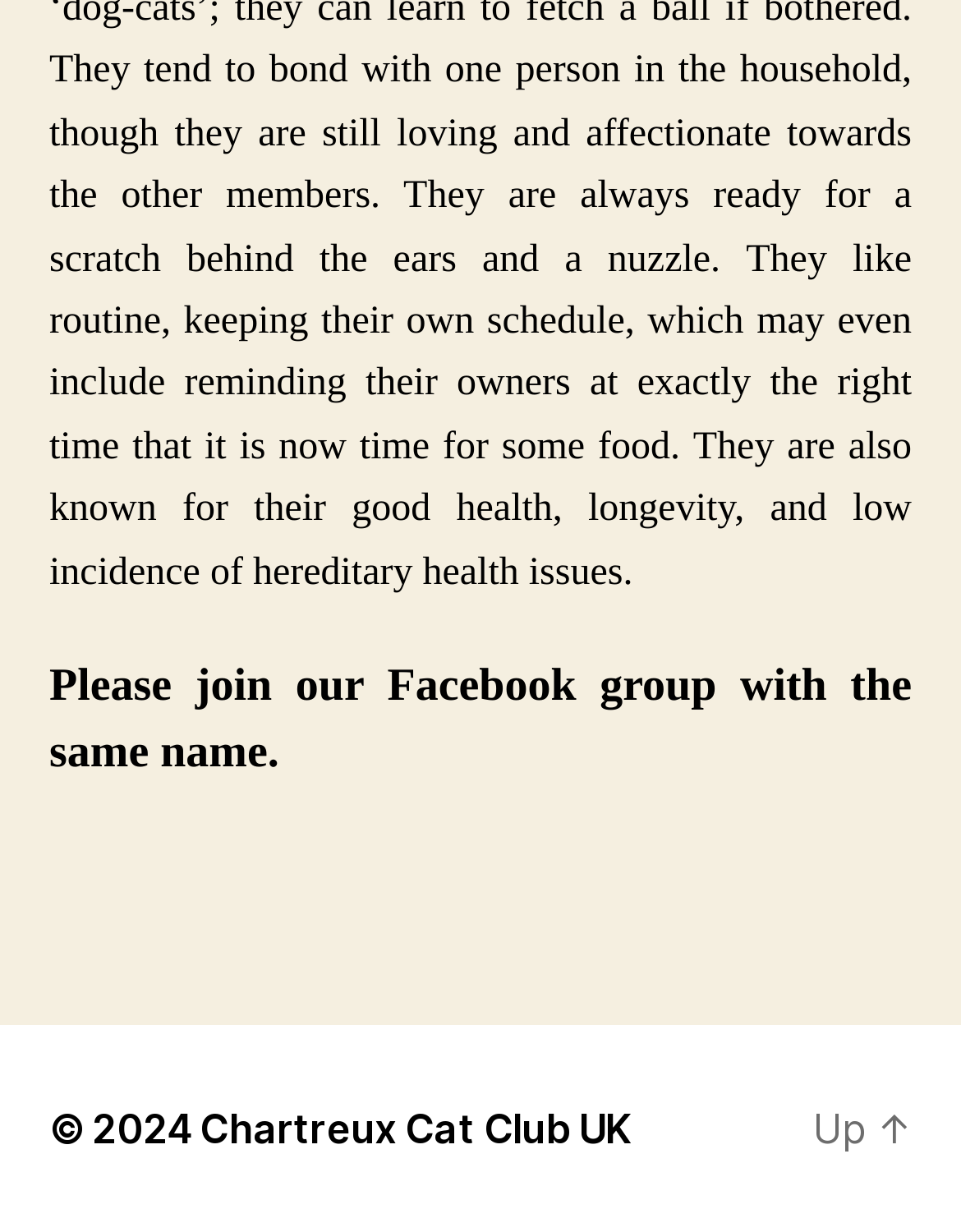What is a characteristic of the cat breed's health?
Provide an in-depth and detailed explanation in response to the question.

According to the text, the cat breed is known for its good health, longevity, and low incidence of hereditary health issues, indicating that they are generally healthy.